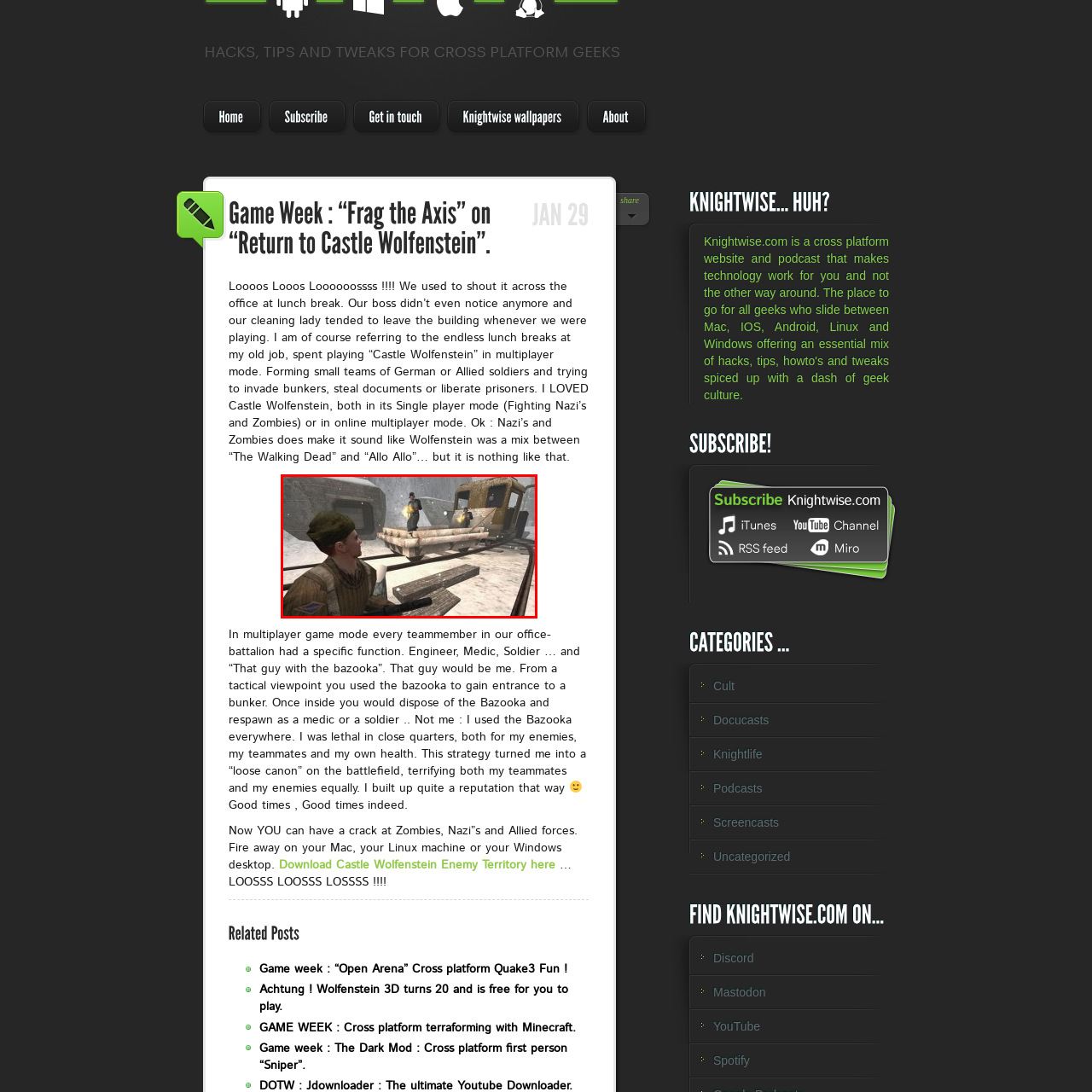What is the environment depicted in the image?
Examine the red-bounded area in the image carefully and respond to the question with as much detail as possible.

The environment depicted in the image is snowy and war-torn, as indicated by the snowflakes drifting through the air and the derelict structures in the backdrop, which adds to the desolate atmosphere of the battlefield.